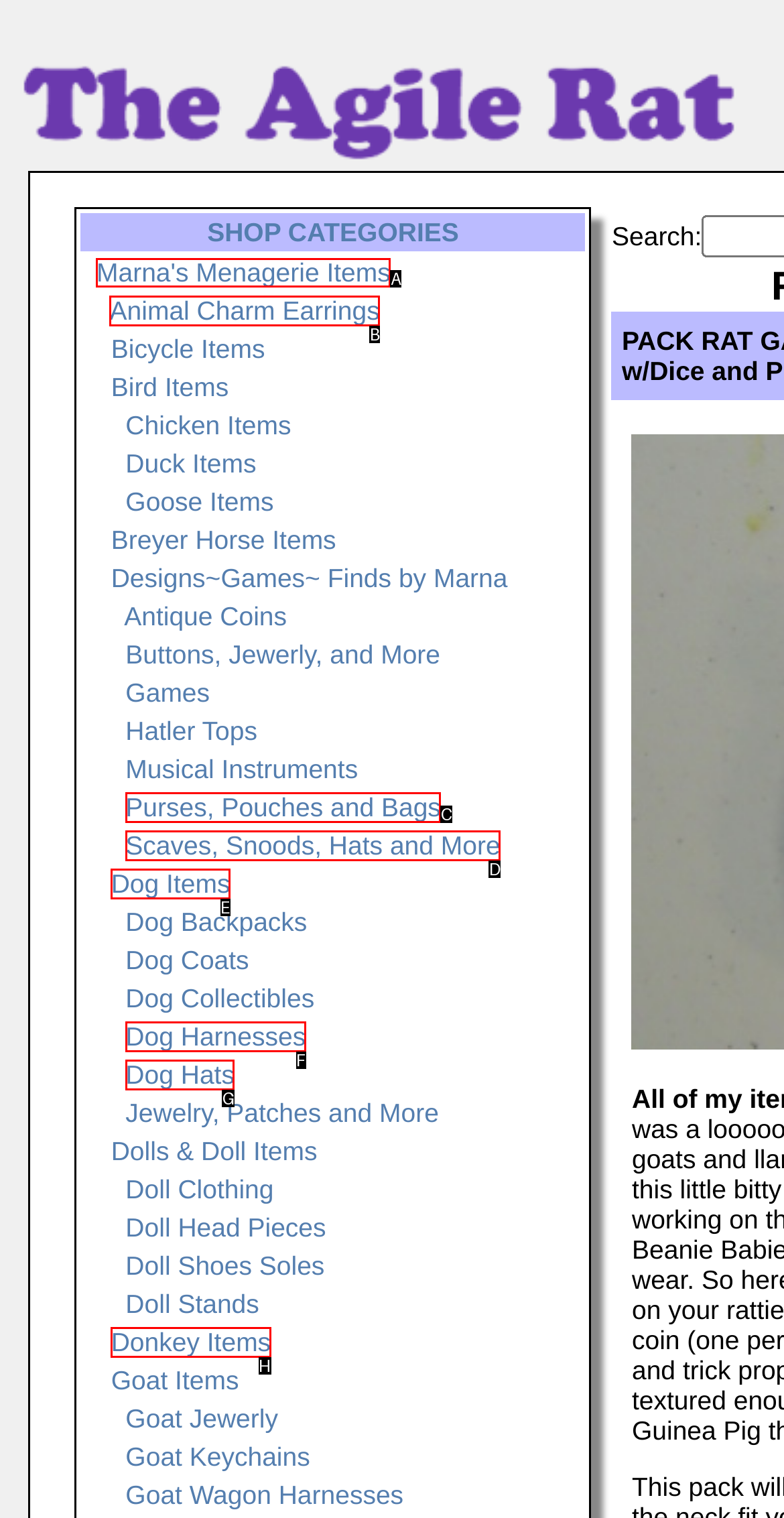Tell me which one HTML element I should click to complete the following task: Browse Marna's Menagerie Items Answer with the option's letter from the given choices directly.

A